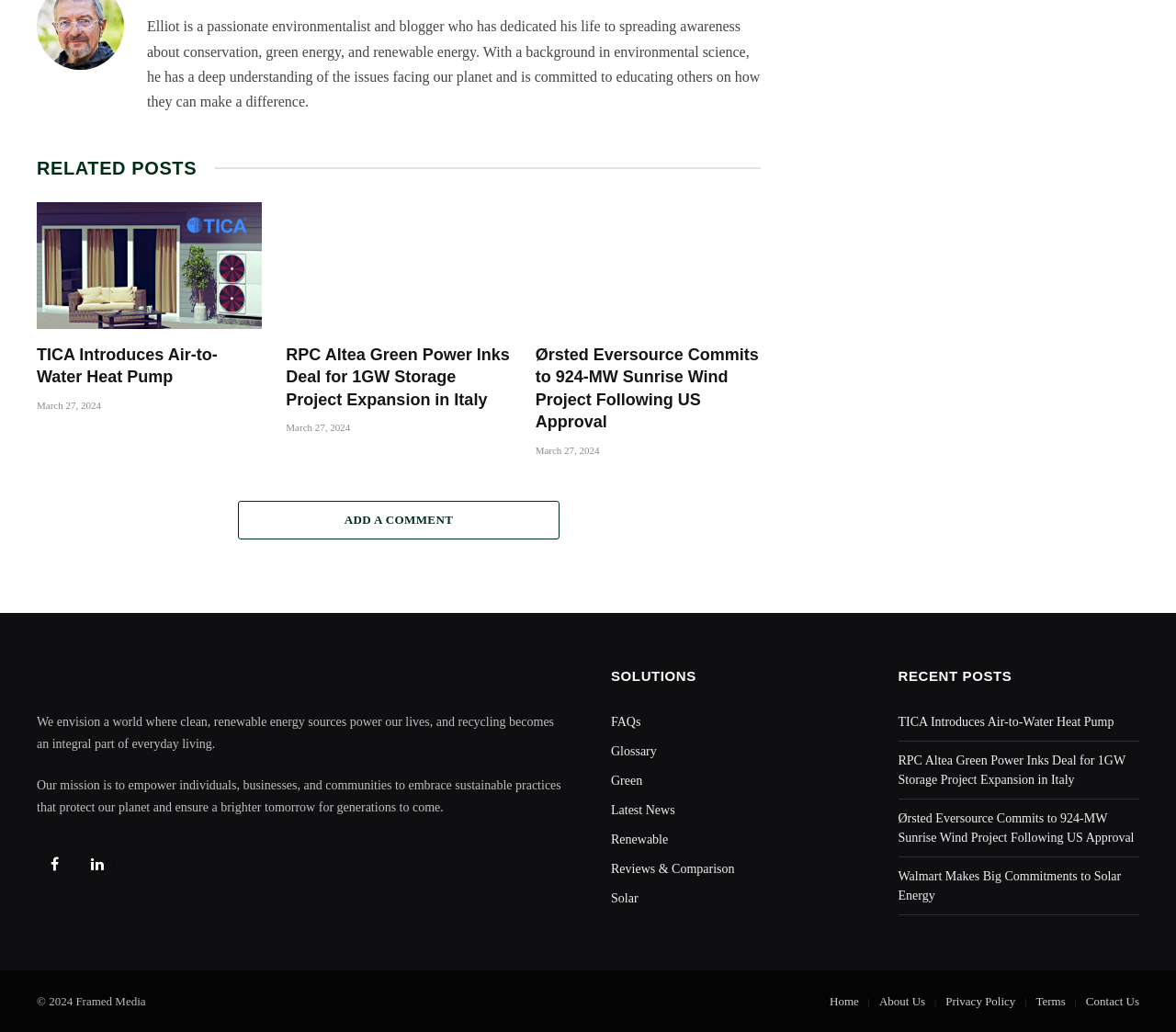Determine the bounding box coordinates of the clickable region to follow the instruction: "Click on Home link".

None